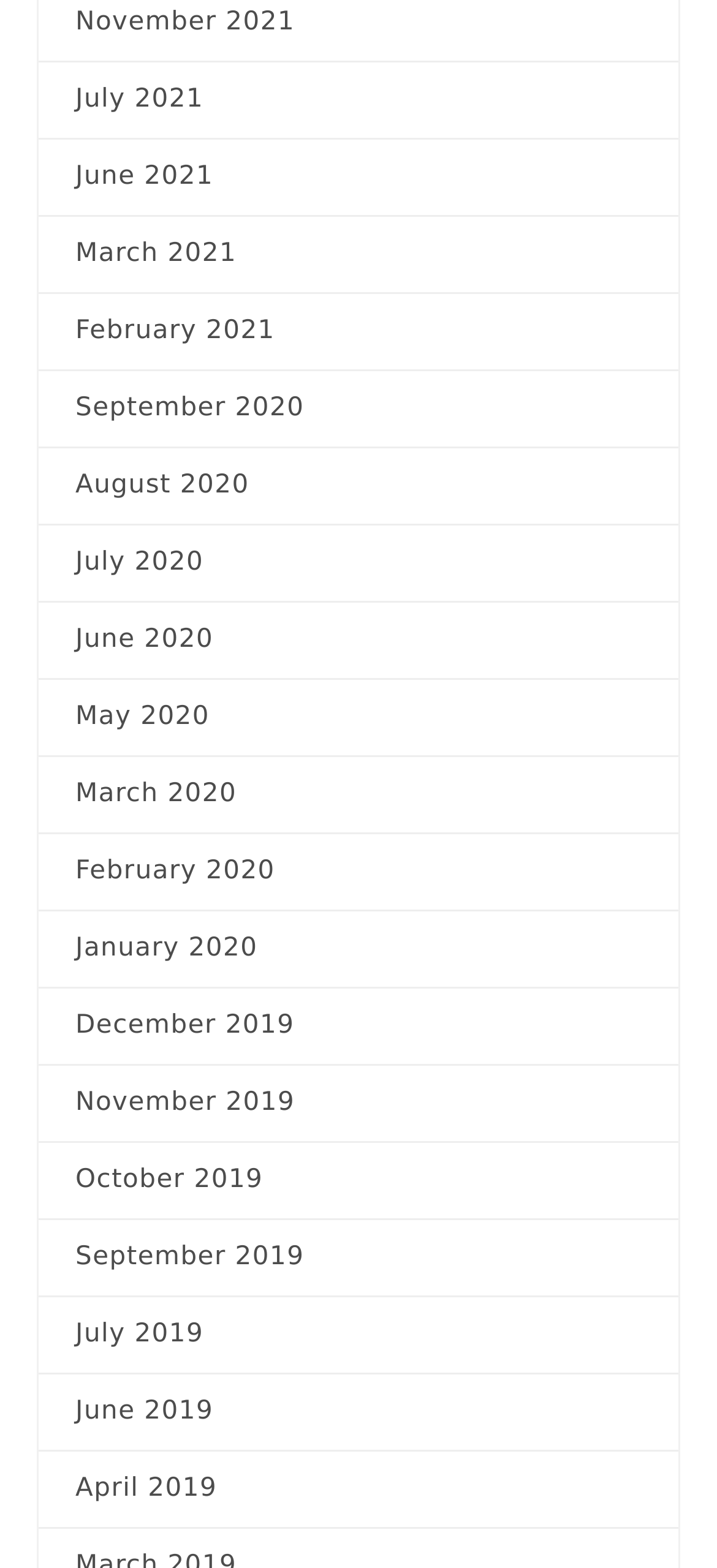Specify the bounding box coordinates of the region I need to click to perform the following instruction: "view September 2019". The coordinates must be four float numbers in the range of 0 to 1, i.e., [left, top, right, bottom].

[0.105, 0.79, 0.895, 0.815]